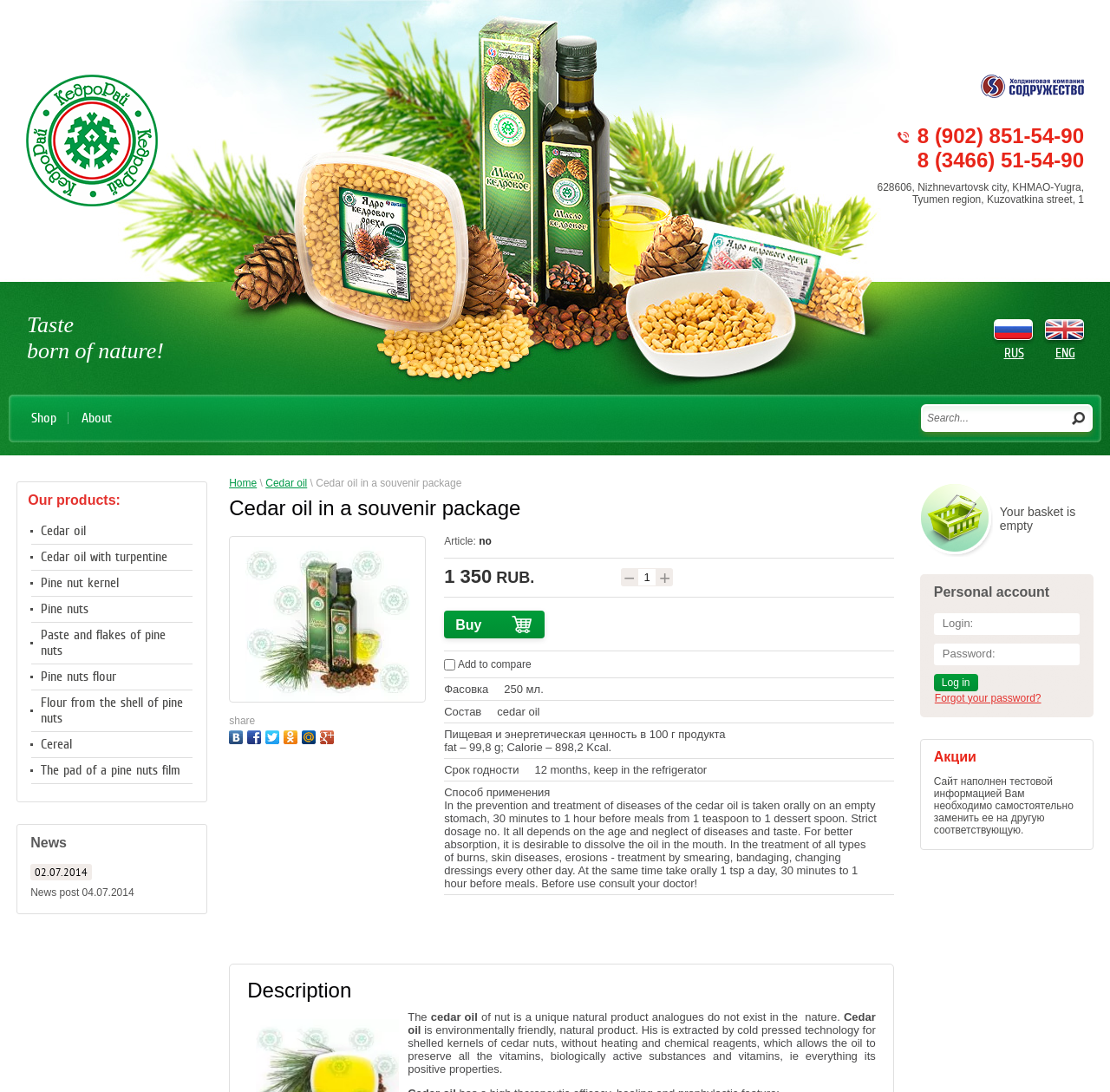What is the price of the product?
Provide a fully detailed and comprehensive answer to the question.

The price of the product can be found in the section where the product details are listed, it is written as '1 0350 RUB.' which indicates the price of the product in Russian Rubles.